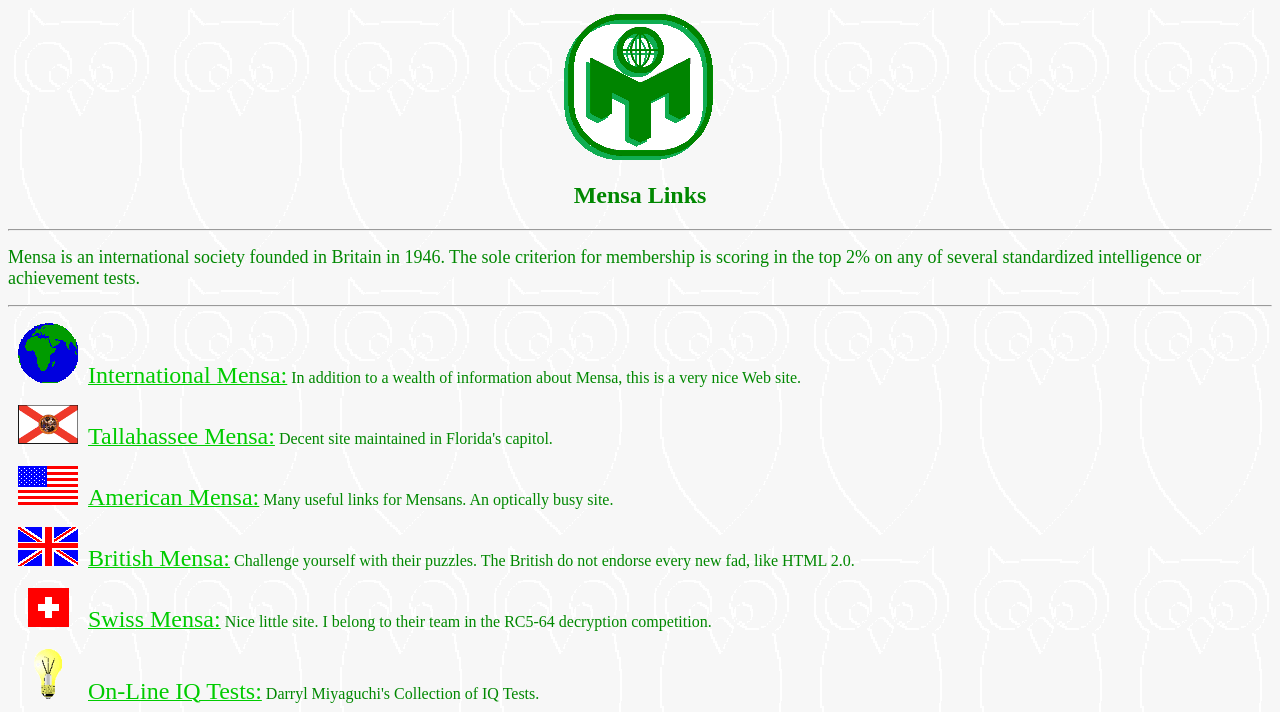Using the details from the image, please elaborate on the following question: How many links are there on the page?

There are six link elements on the page, each with a different description and bounding box coordinate. They are 'Globe International Mensa:', 'Florida Flag Tallahassee Mensa:', 'US Flag American Mensa:', 'Union Jack British Mensa:', 'Swiss Flag Swiss Mensa:', and 'Light Bulb On-Line IQ Tests:'.